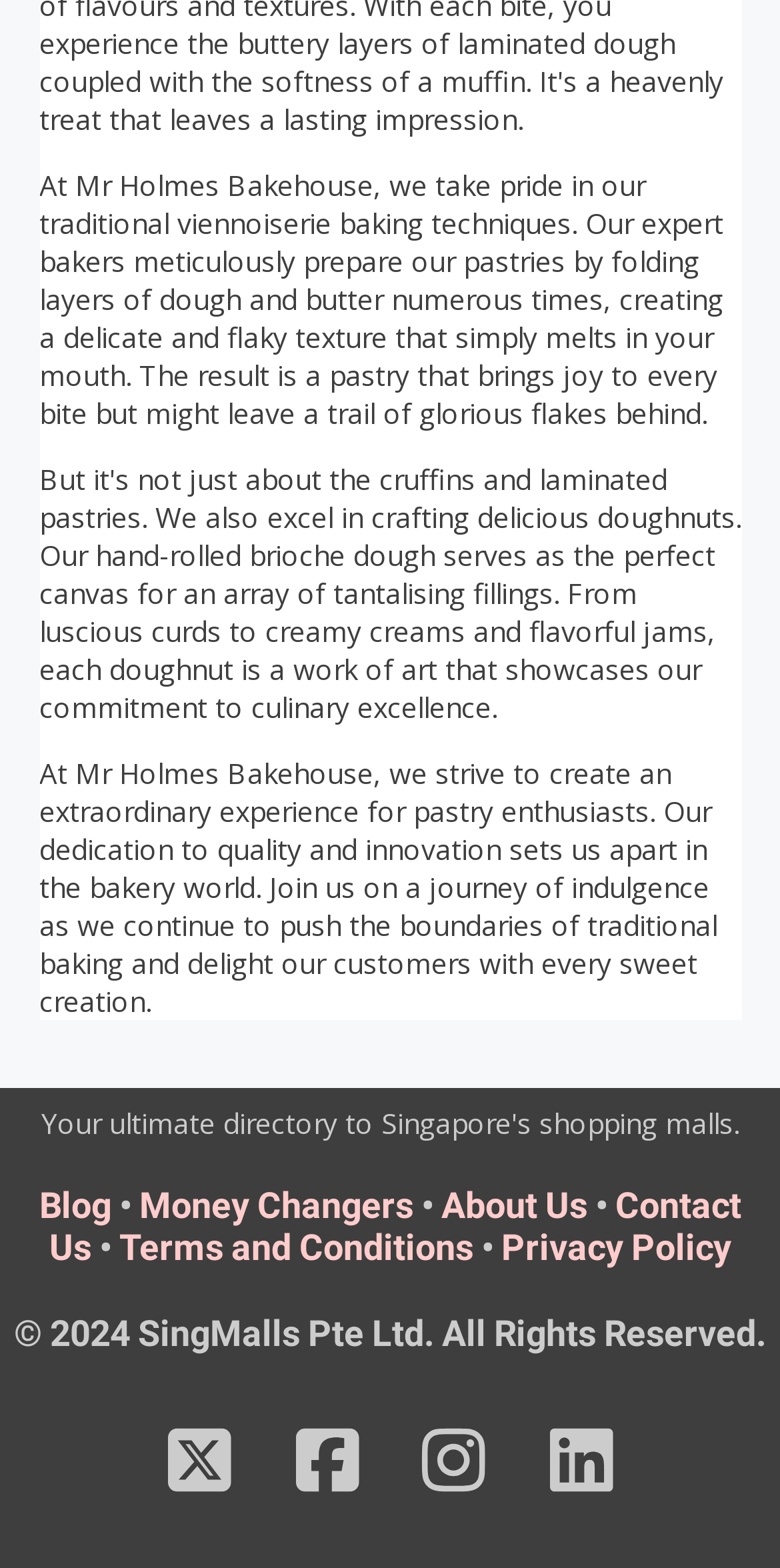What is the purpose of the 'About Us' link?
Please use the image to provide an in-depth answer to the question.

The 'About Us' link is likely intended to provide information about the company's history, mission, and values, allowing customers to learn more about Mr Holmes Bakehouse beyond its products and services.